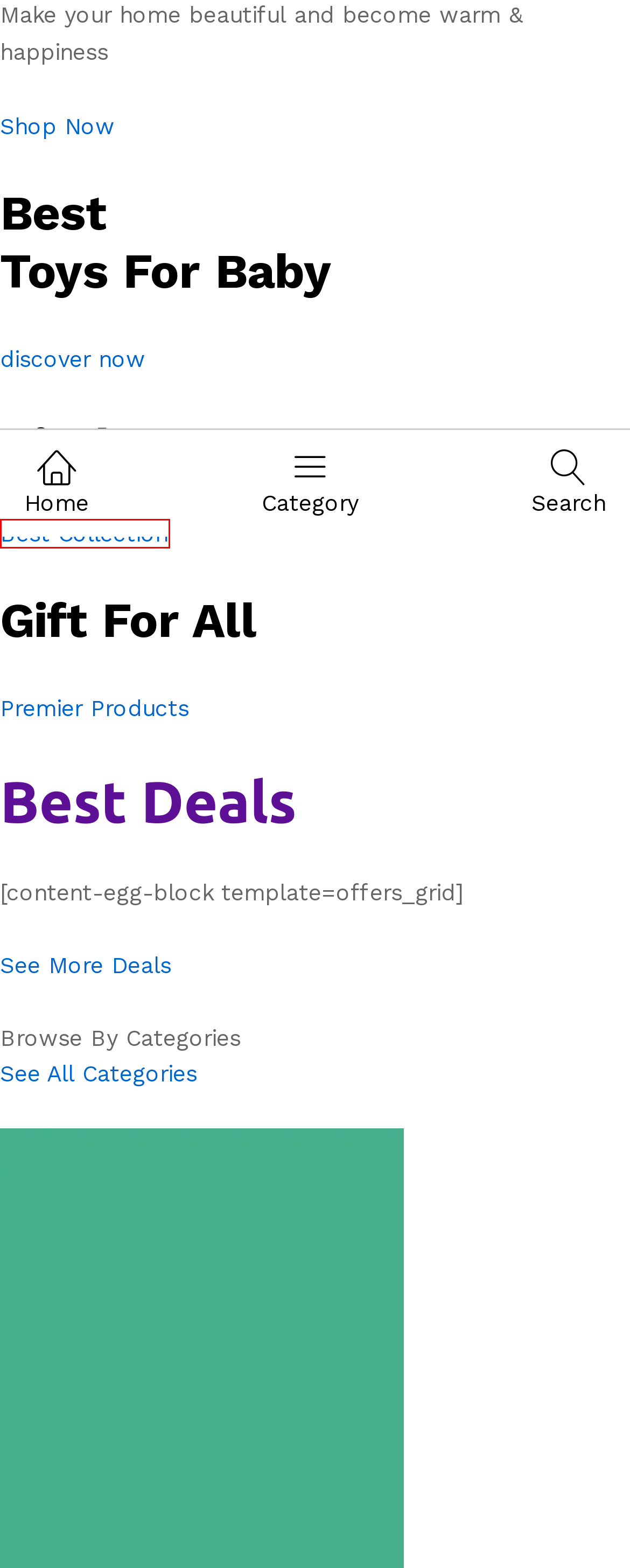You have a screenshot of a webpage with an element surrounded by a red bounding box. Choose the webpage description that best describes the new page after clicking the element inside the red bounding box. Here are the candidates:
A. Search Results for “kitchen decor” – Amazon Discount Store
B. Search Results for “gift” – Amazon Discount Store
C. October 15, 2023 – Amazon Discount Store
D. Toys & Games Deals – Amazon Discount Store
E. 7 Heart-Pumping YouTube Dance Workouts – Amazon Discount Store
F. Latest Articles – Amazon Discount Store
G. October 16, 2023 – Amazon Discount Store
H. October 20, 2023 – Amazon Discount Store

A